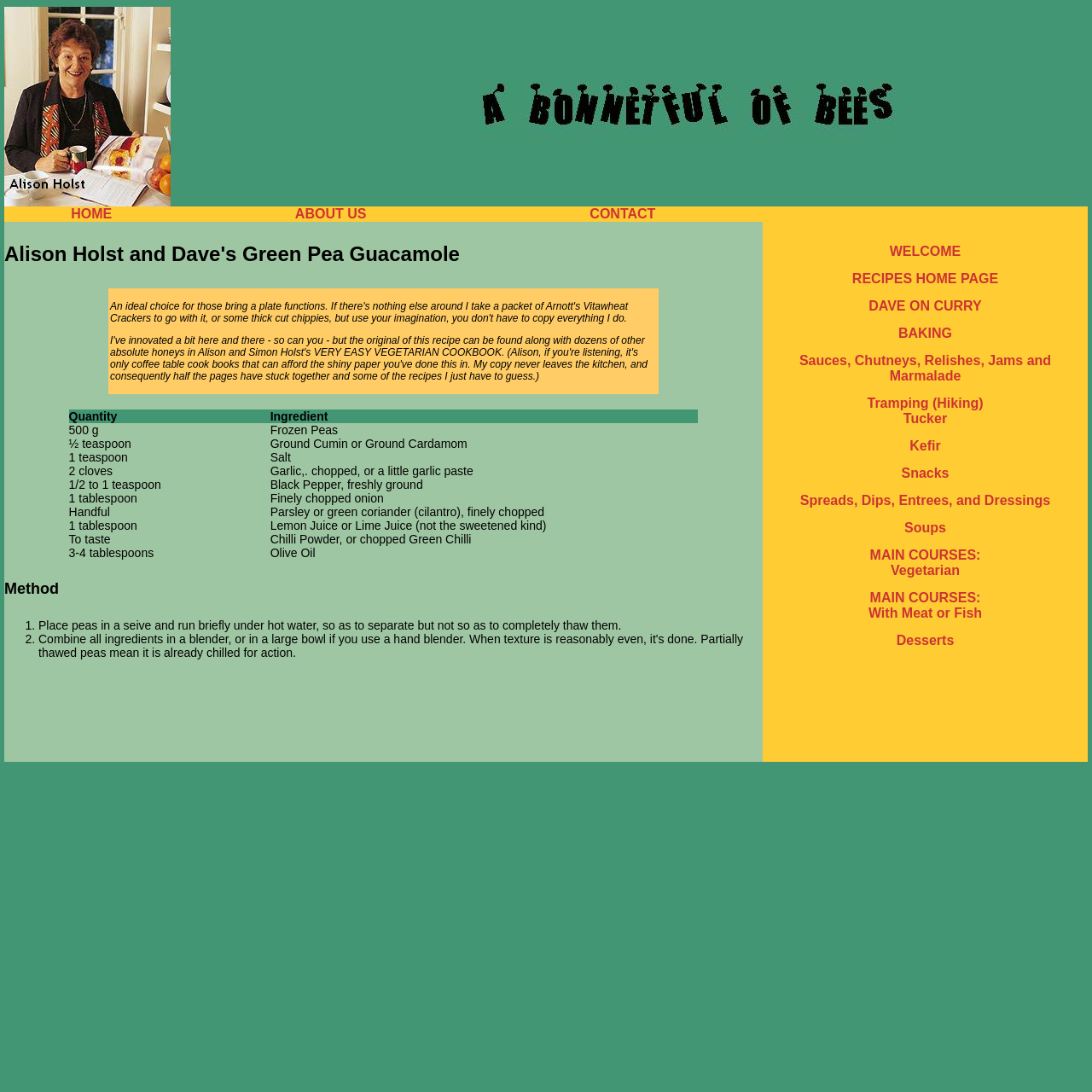Using a single word or phrase, answer the following question: 
What is the quantity of frozen peas required for the recipe?

500 g